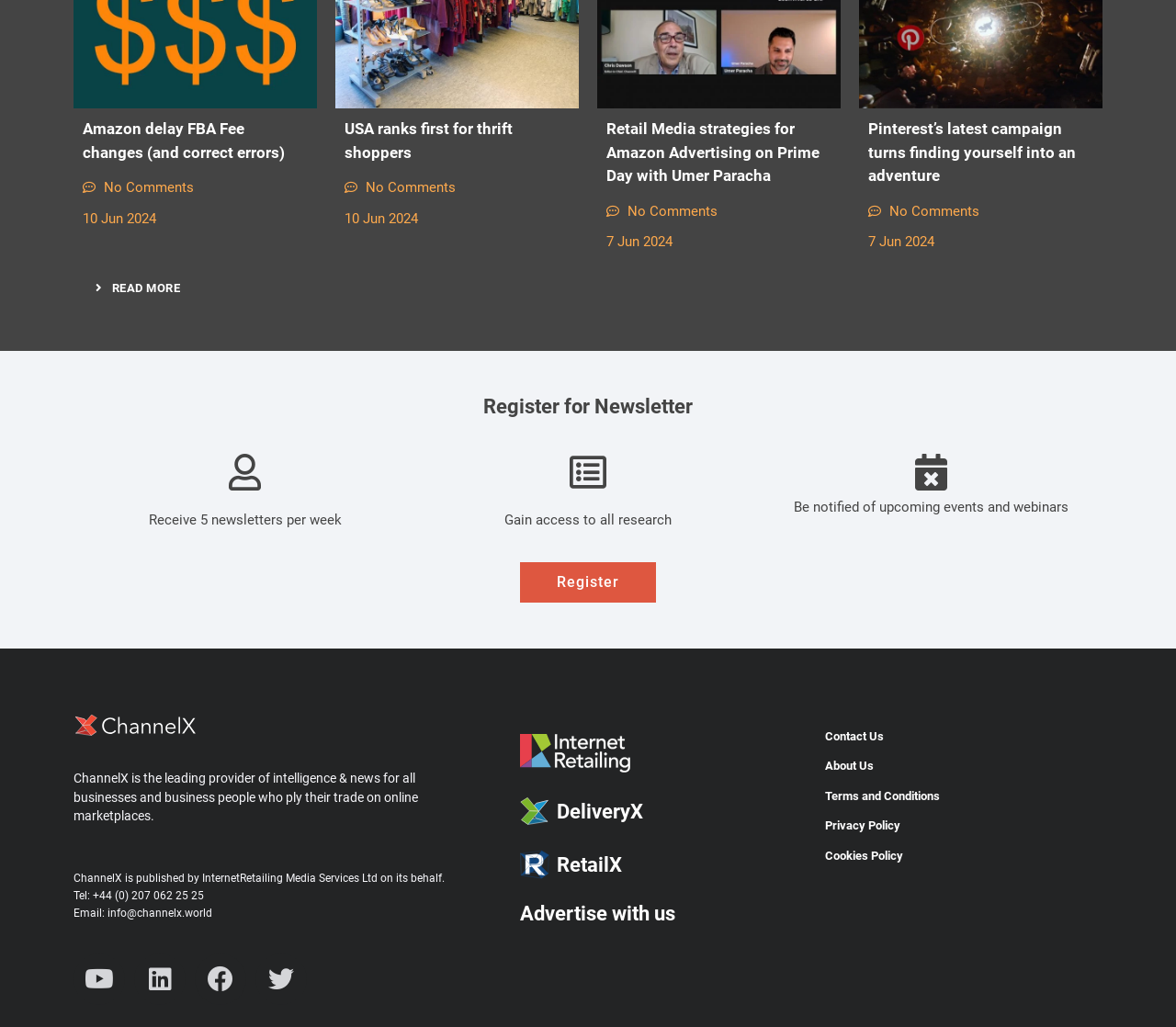Please determine the bounding box coordinates of the element to click on in order to accomplish the following task: "Register for the newsletter". Ensure the coordinates are four float numbers ranging from 0 to 1, i.e., [left, top, right, bottom].

[0.442, 0.547, 0.558, 0.587]